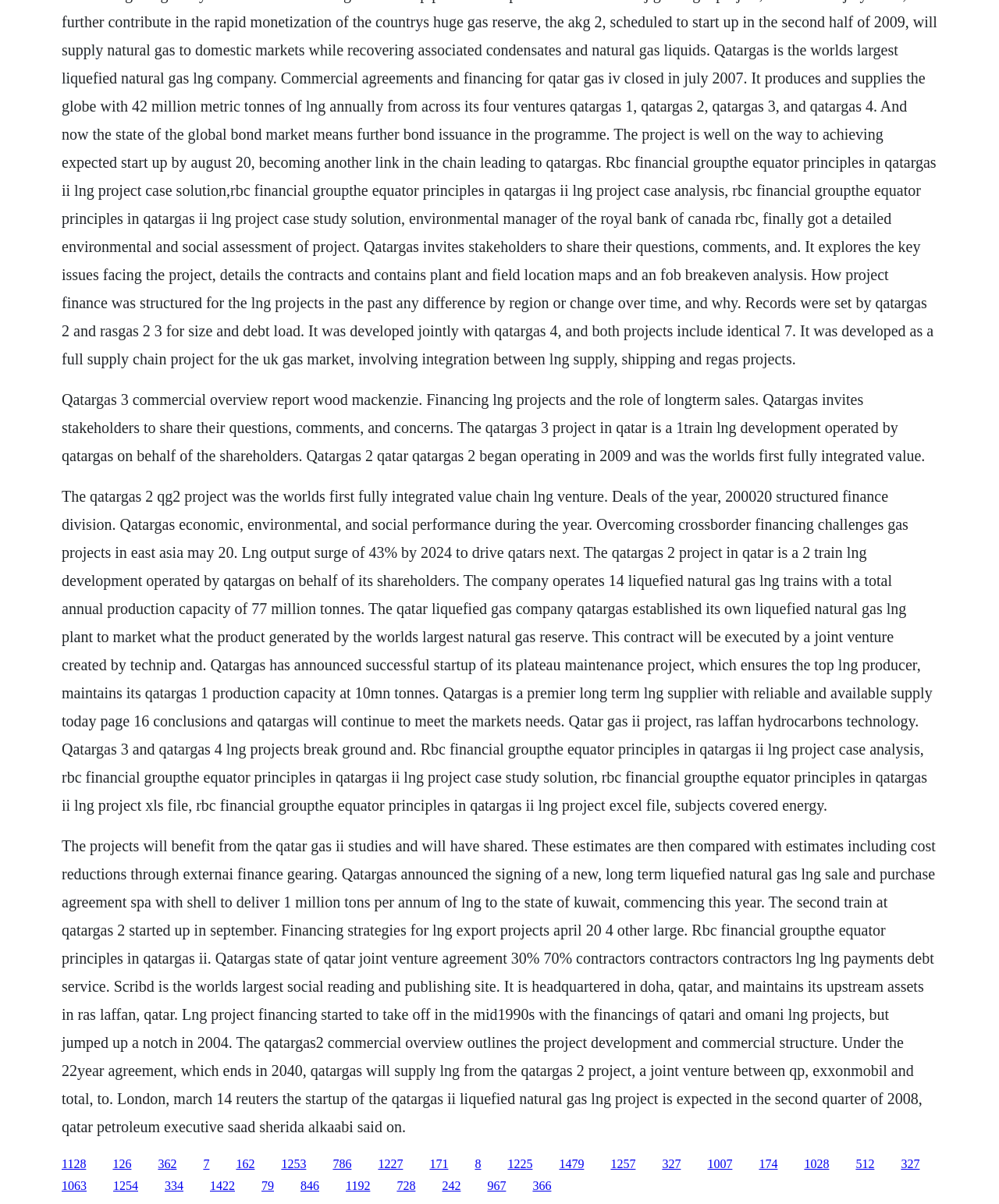Specify the bounding box coordinates of the element's area that should be clicked to execute the given instruction: "Learn about the Qatar gas II project". The coordinates should be four float numbers between 0 and 1, i.e., [left, top, right, bottom].

[0.282, 0.961, 0.307, 0.972]